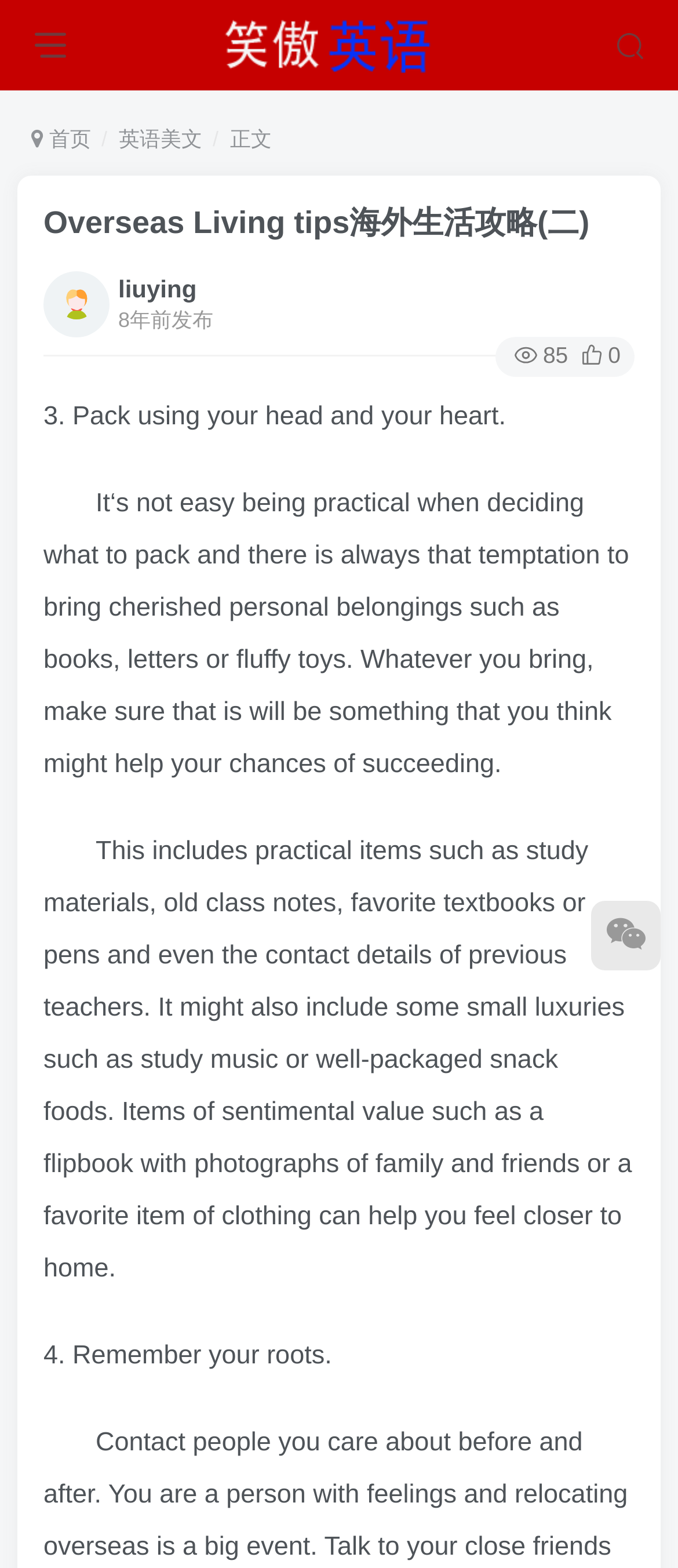What type of items are recommended to bring when moving overseas?
Respond with a short answer, either a single word or a phrase, based on the image.

Practical and sentimental items